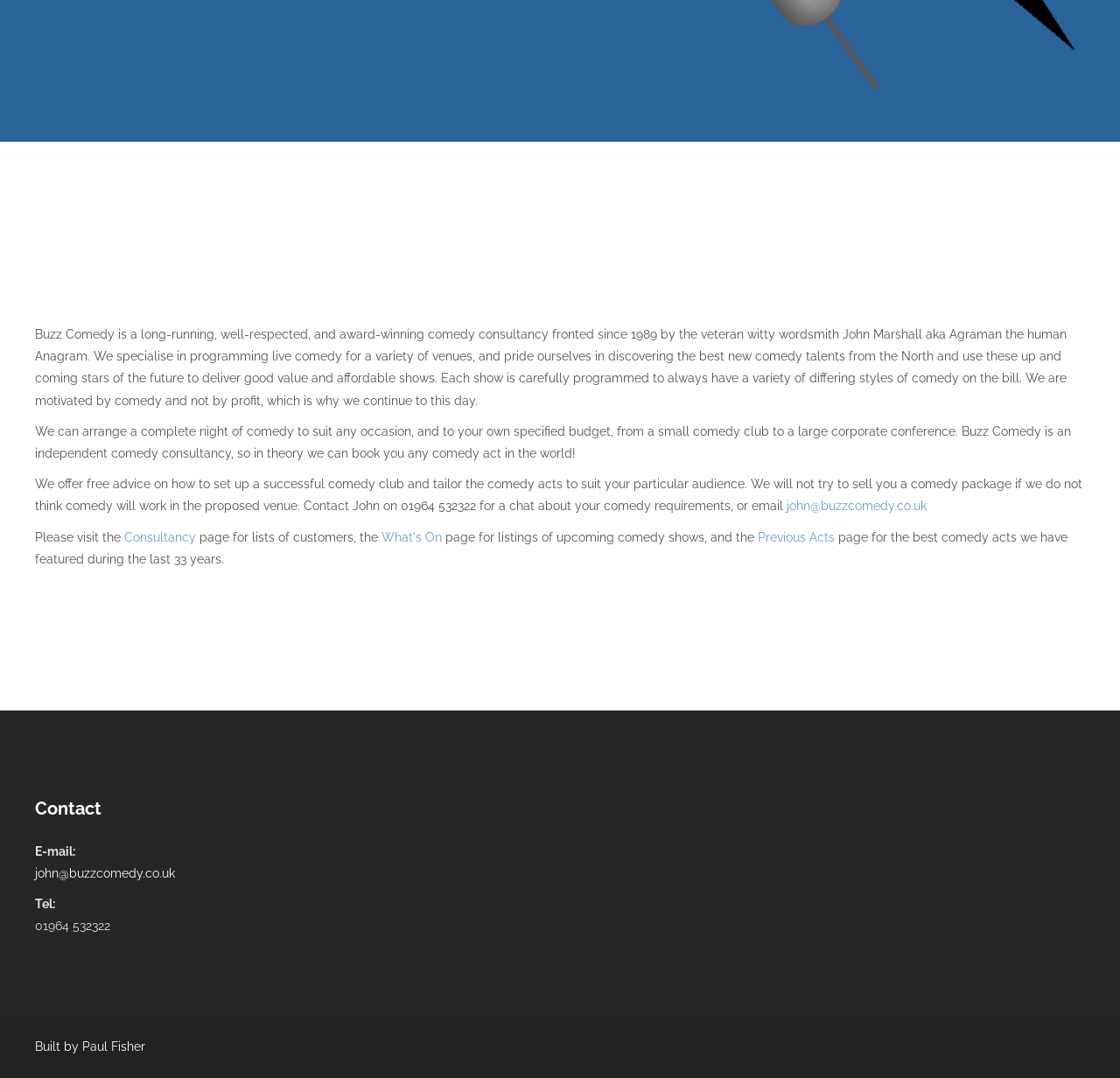Refer to the element description here and identify the corresponding bounding box in the screenshot. Format the coordinates as (top-left x, top-left y, bottom-right x, bottom-right y) with values in the range of 0 to 1.

None